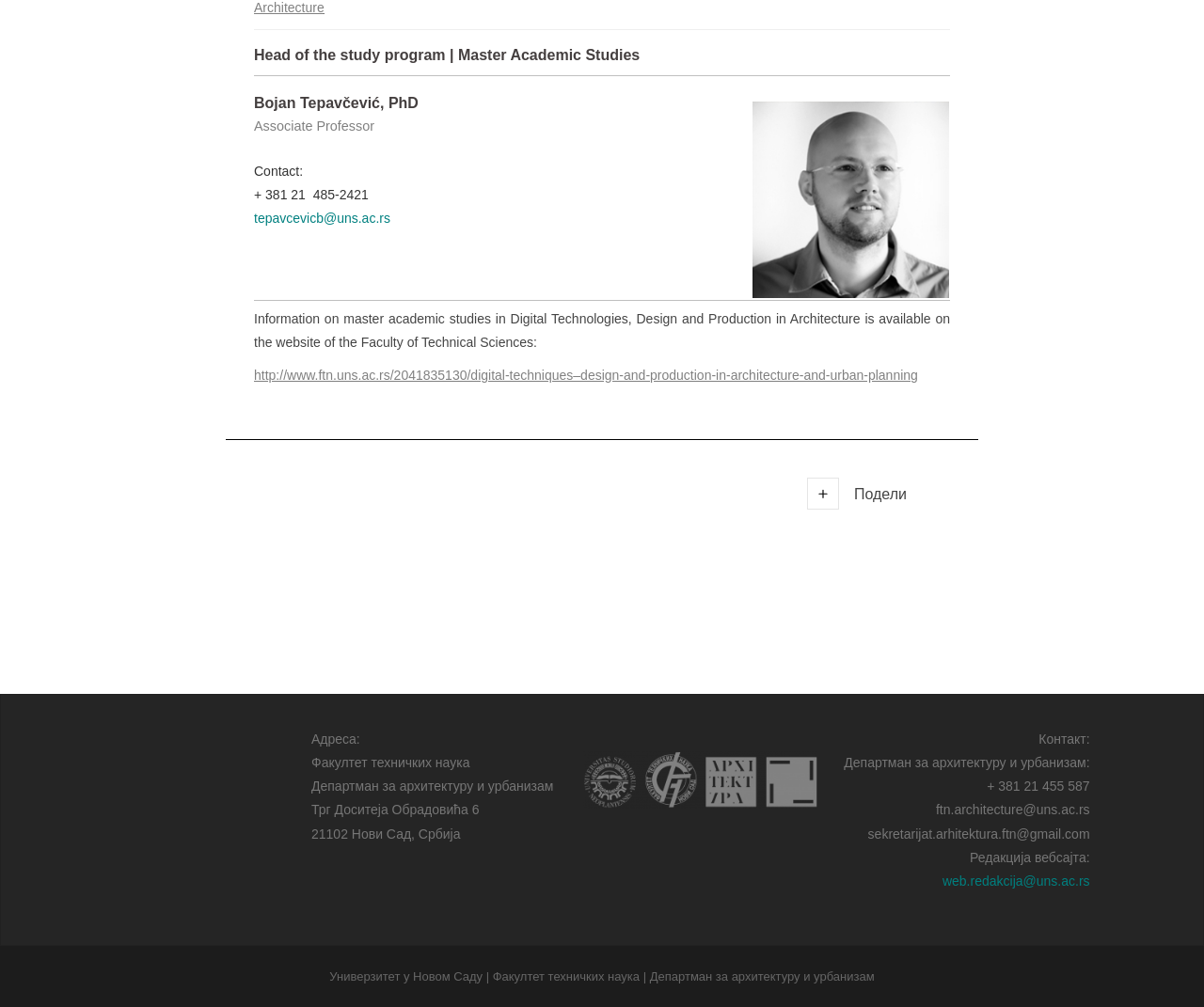Determine the bounding box coordinates for the HTML element described here: "tepavcevicb@uns.ac.rs".

[0.211, 0.209, 0.324, 0.224]